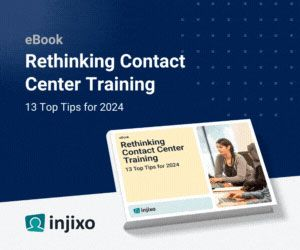Please answer the following question using a single word or phrase: 
What is the background of the eBook cover?

Textured